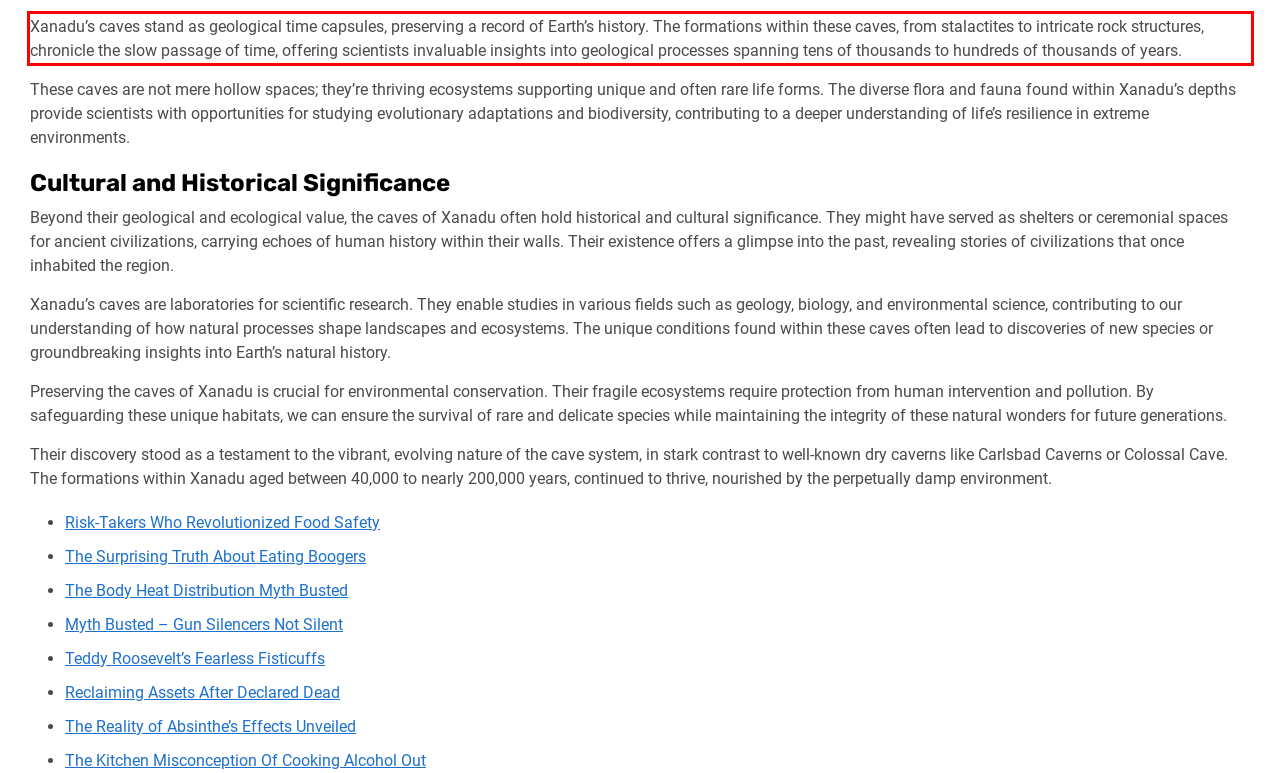From the given screenshot of a webpage, identify the red bounding box and extract the text content within it.

Xanadu’s caves stand as geological time capsules, preserving a record of Earth’s history. The formations within these caves, from stalactites to intricate rock structures, chronicle the slow passage of time, offering scientists invaluable insights into geological processes spanning tens of thousands to hundreds of thousands of years.